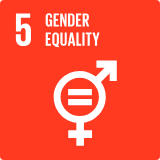Give an elaborate caption for the image.

This image represents the fifth Sustainable Development Goal (SDG) of the United Nations: "Gender Equality." It features a bold, eye-catching design with a vibrant red background, symbolizing the urgency of the goal. In the center, there is a circular icon that depicts gender symbols, illustrating the importance of achieving equality between genders. The clear depiction of equality—represented by the balanced lines within the circle—emphasizes the aim of eliminating discrimination and ensuring equal opportunities for all, regardless of gender.

Gender equality is crucial for sustainable development, as it not only empowers women and girls but also contributes significantly to economic growth and societal well-being. This image is part of a broader initiative by the United Nations to raise awareness and mobilize support for gender equality as a fundamental human right and a foundation for peace, prosperity, and sustainable development around the world.